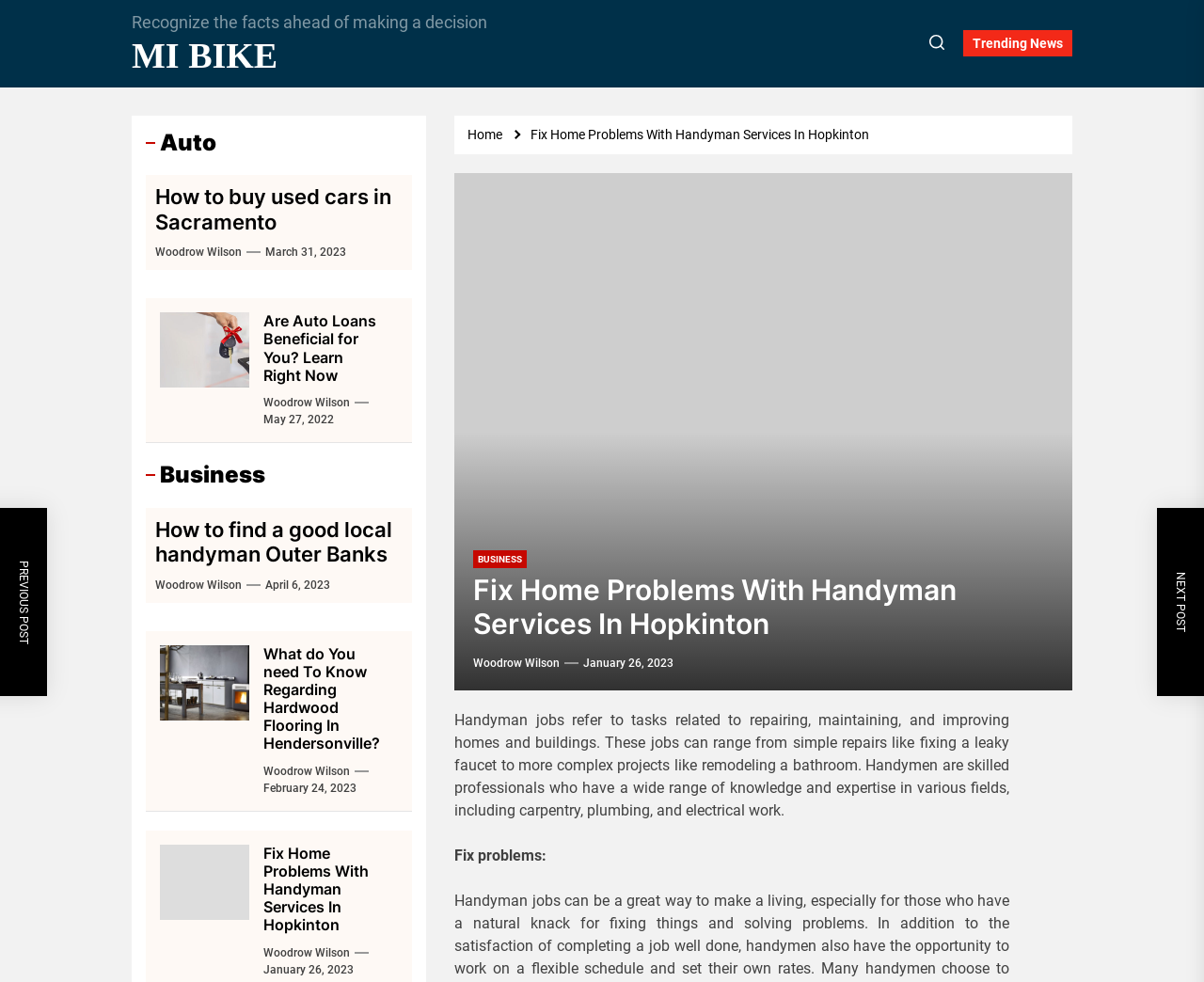Please determine the bounding box coordinates of the clickable area required to carry out the following instruction: "Click on the 'Trending News' button". The coordinates must be four float numbers between 0 and 1, represented as [left, top, right, bottom].

[0.8, 0.031, 0.891, 0.058]